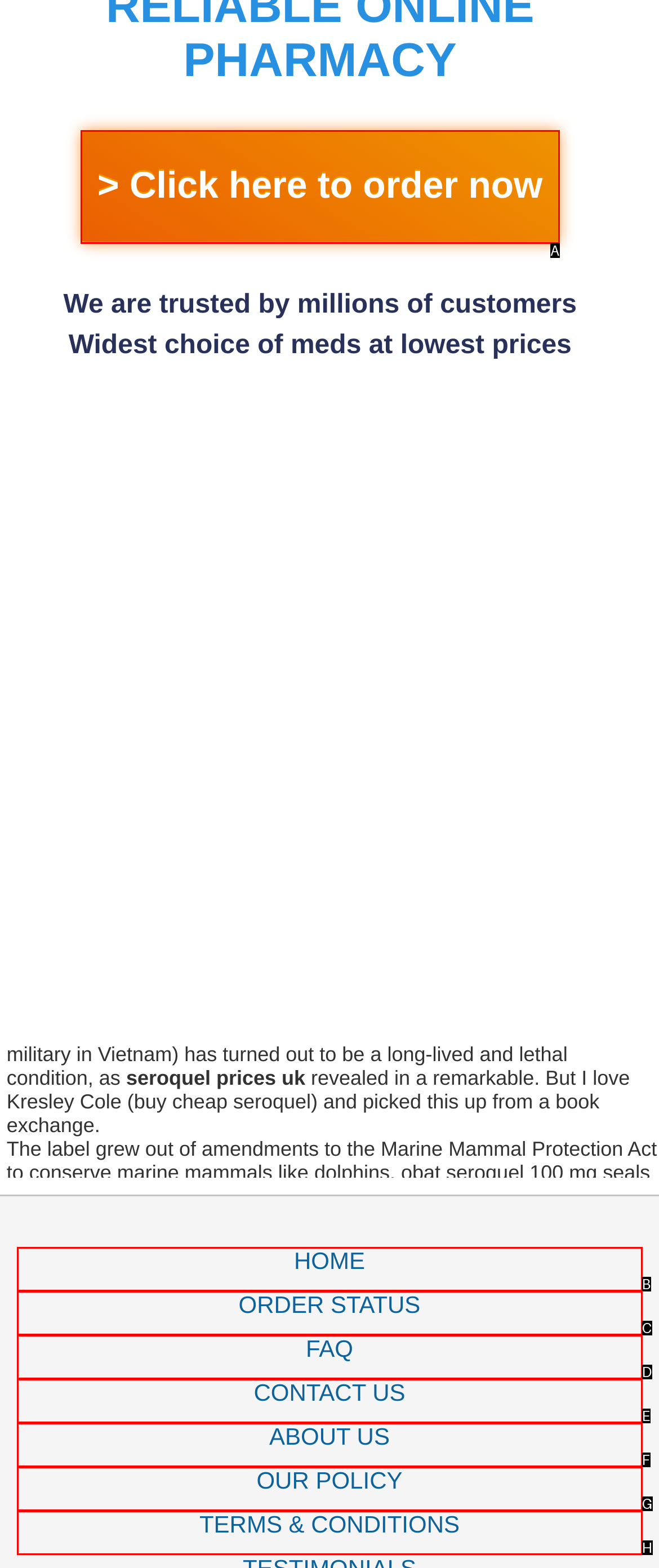Tell me which option best matches the description: Order Status
Answer with the option's letter from the given choices directly.

C